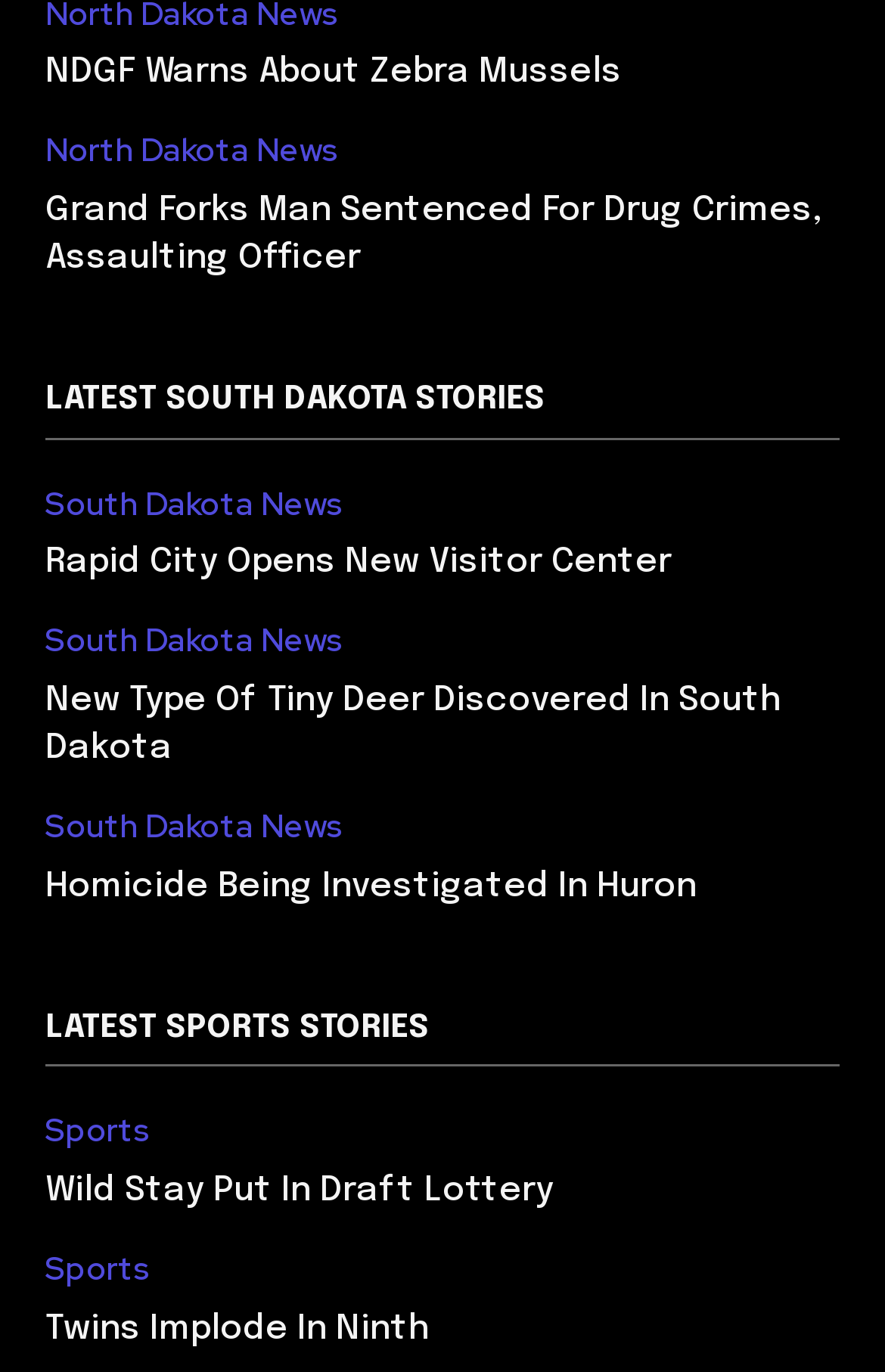Predict the bounding box coordinates of the UI element that matches this description: "North Dakota News". The coordinates should be in the format [left, top, right, bottom] with each value between 0 and 1.

[0.051, 0.096, 0.385, 0.124]